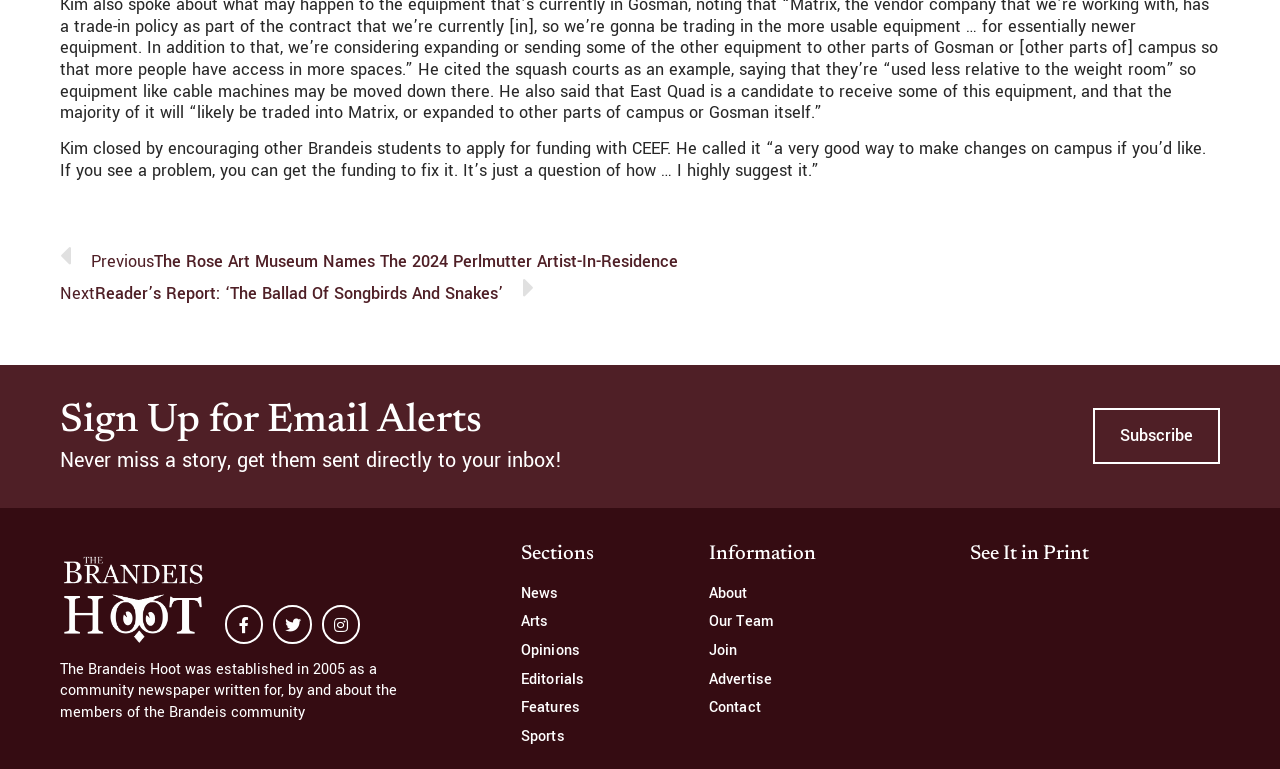Extract the bounding box coordinates for the described element: "Our Team". The coordinates should be represented as four float numbers between 0 and 1: [left, top, right, bottom].

[0.554, 0.798, 0.703, 0.821]